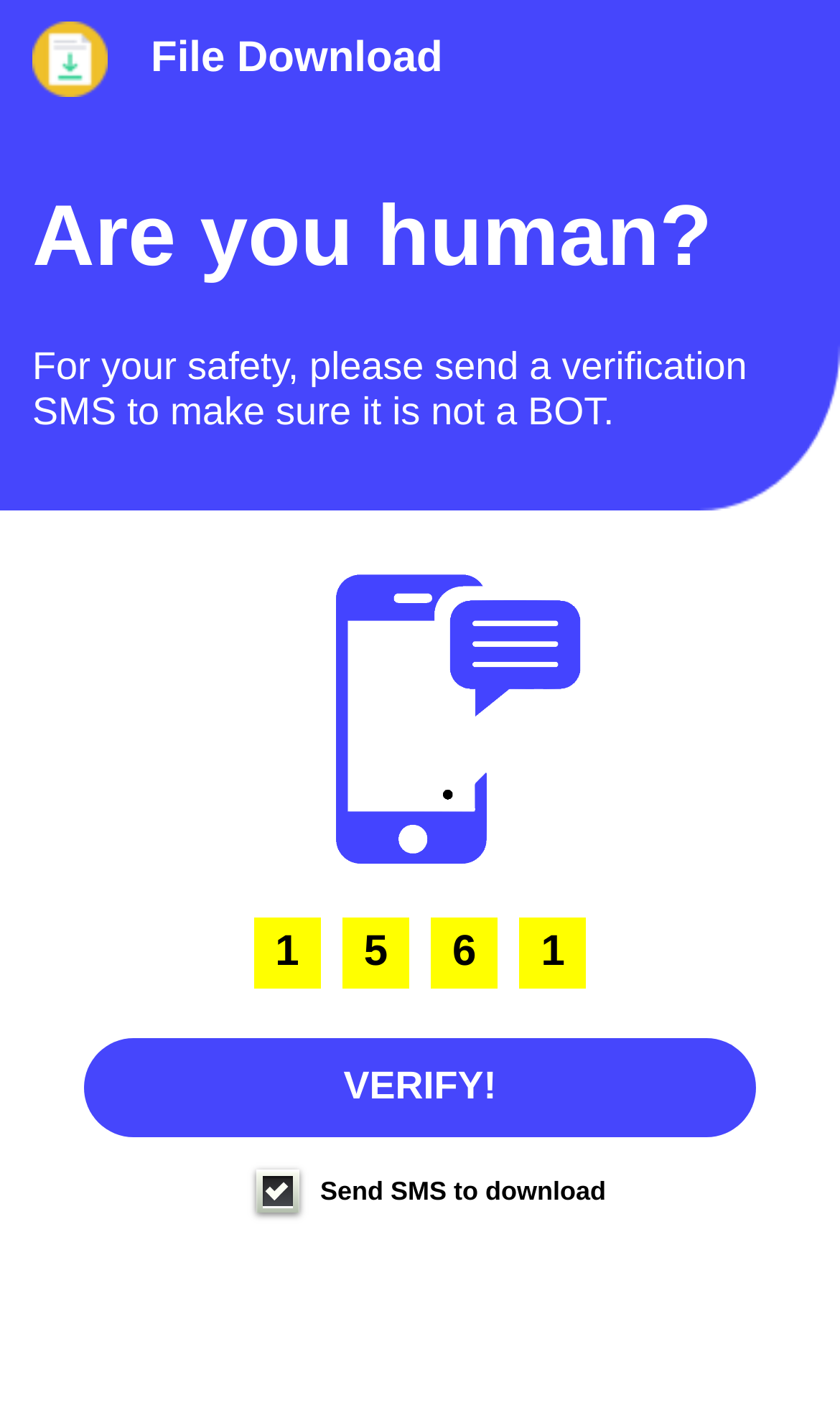What is the minimum number of characters in the SMS verification code?
Answer the question with a detailed explanation, including all necessary information.

The StaticText element '5' is likely to be a sample verification code, and it has only one character. Therefore, it can be inferred that the minimum number of characters in the SMS verification code is 1.